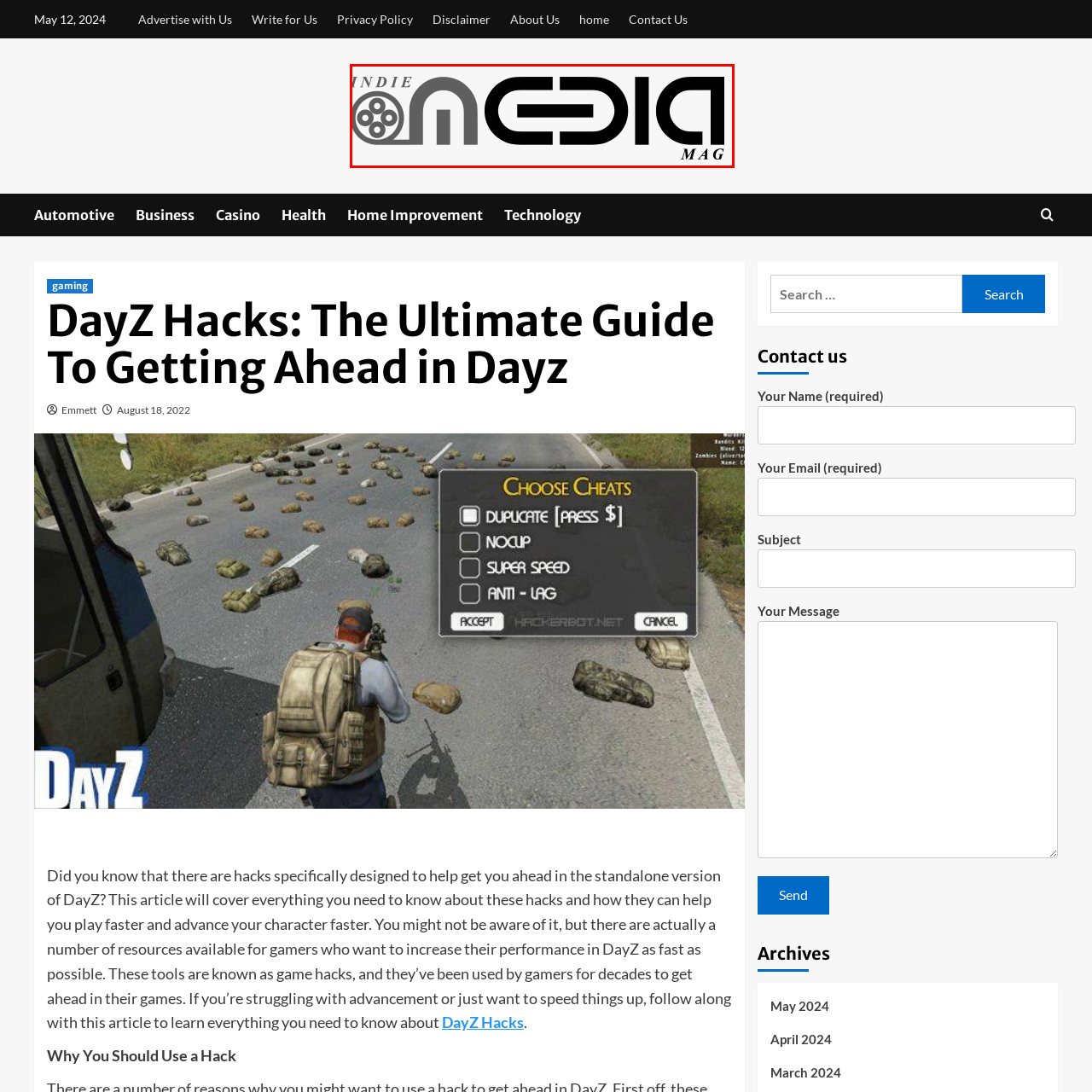Describe fully the image that is contained within the red bounding box.

The image features the logo of "Indie Media Mag," a publication that likely focuses on topics related to indie culture, gaming, and entertainment. The logo is designed with a sleek and modern aesthetic, prominently displaying the words "INDIE" and "MAG" in distinct fonts, while "MEDIA" is stylized with a unique icon symbolizing creativity and innovation. This visual identity reflects the magazine's commitment to covering cutting-edge trends and insights in the indie scene, appealing to a diverse audience interested in independent media and gaming.